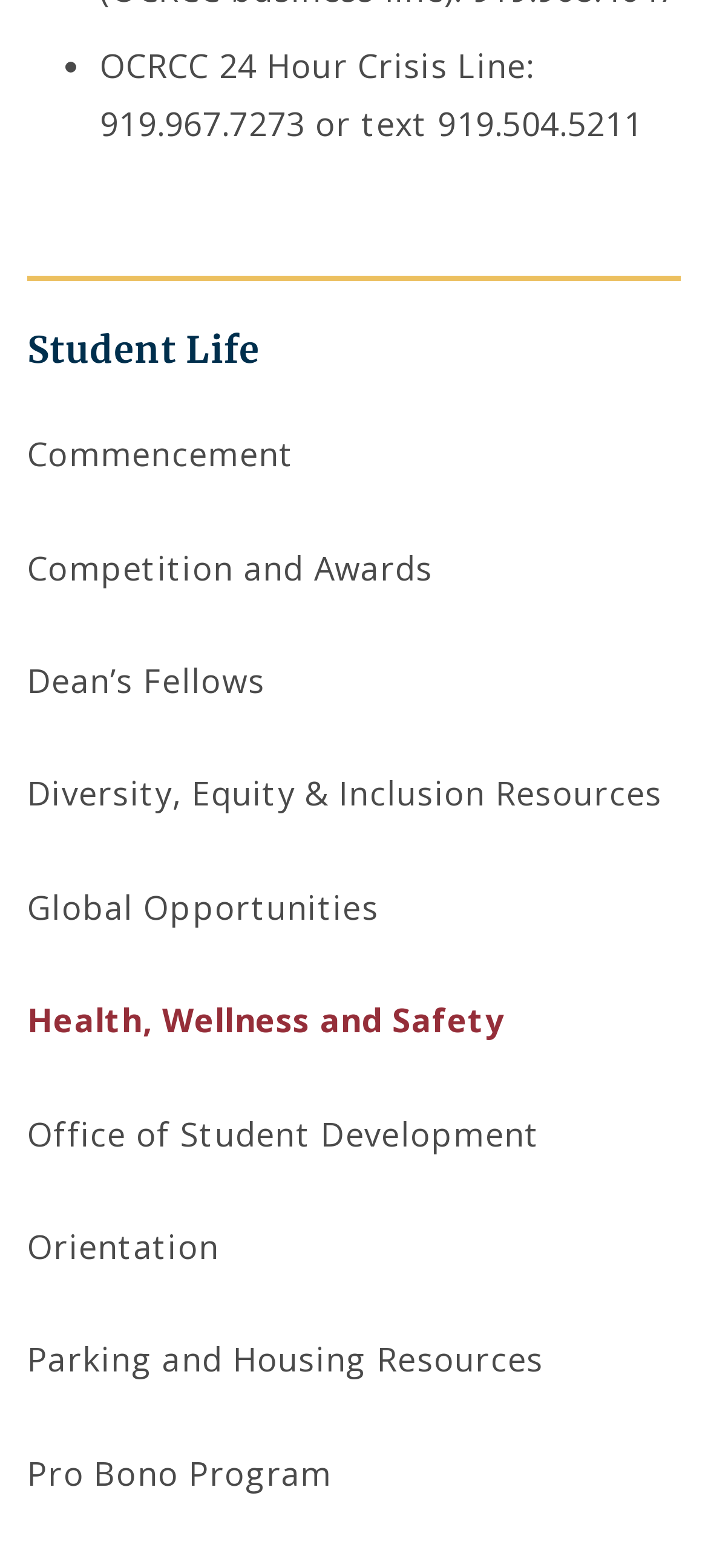Locate the UI element that matches the description Dean’s Fellows in the webpage screenshot. Return the bounding box coordinates in the format (top-left x, top-left y, bottom-right x, bottom-right y), with values ranging from 0 to 1.

[0.038, 0.42, 0.375, 0.448]